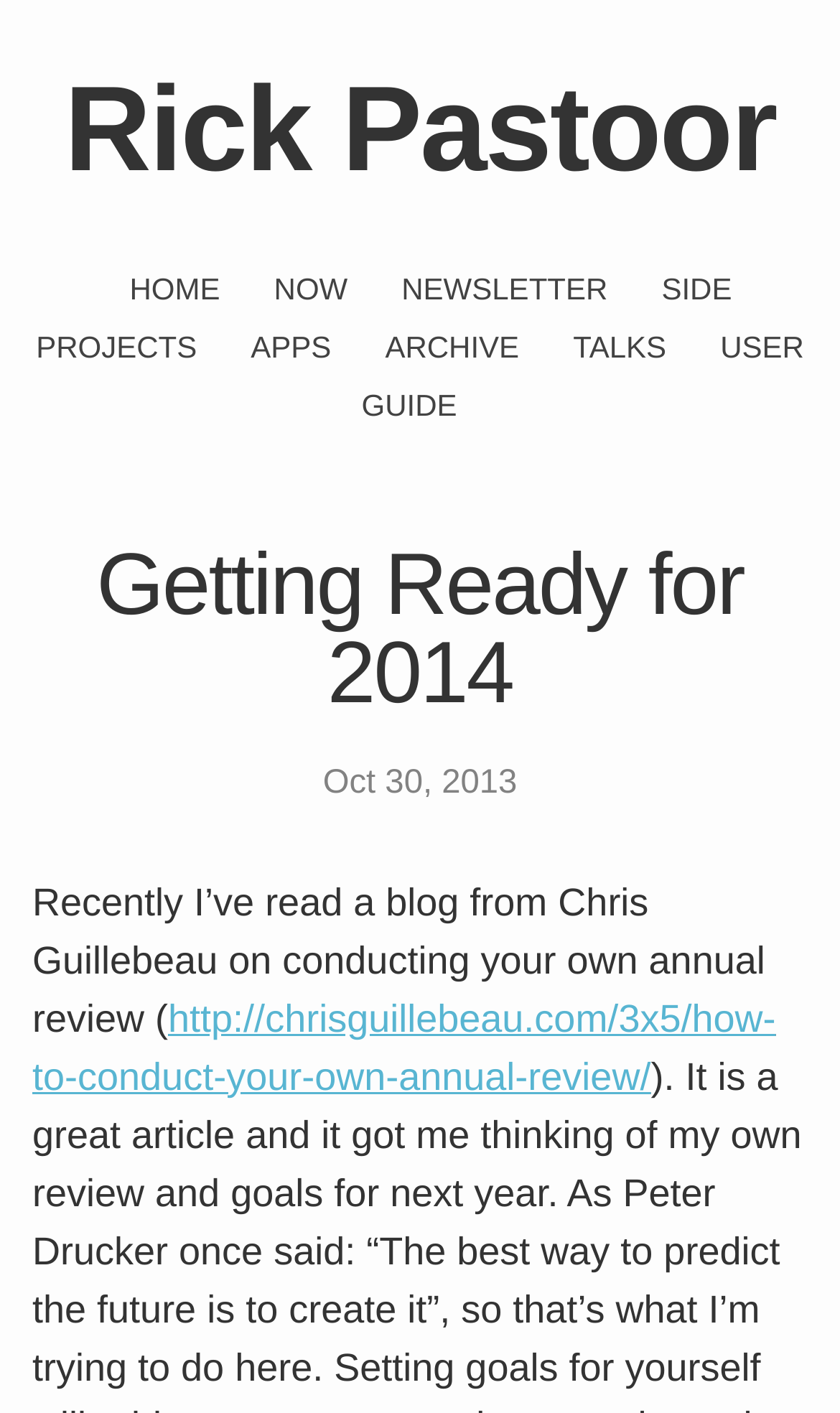Based on what you see in the screenshot, provide a thorough answer to this question: How many links are in the top navigation bar?

The top navigation bar contains links 'HOME', 'NOW', 'NEWSLETTER', 'SIDE PROJECTS', 'APPS', and 'ARCHIVE', which are located horizontally next to each other, indicating that they are part of the top navigation bar.